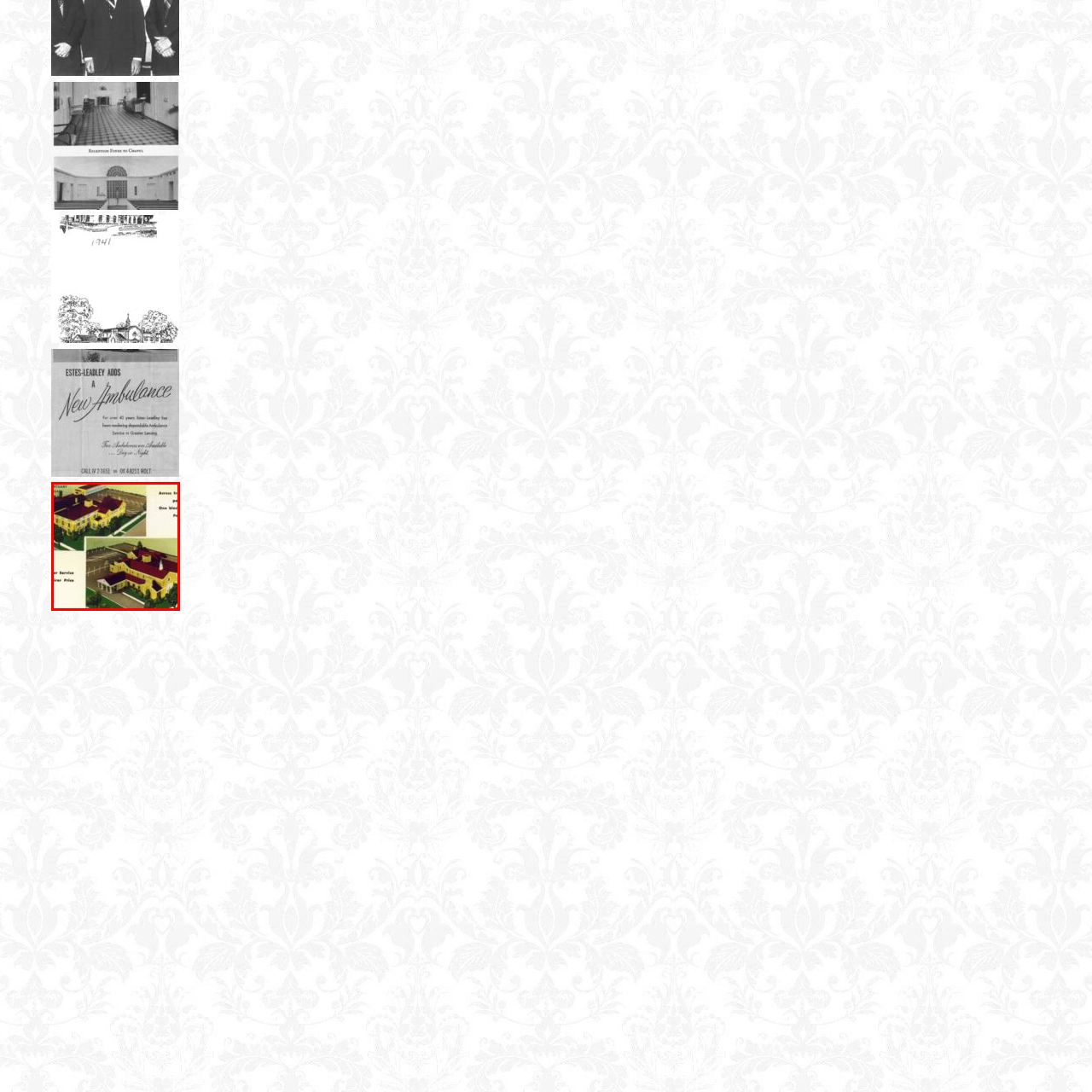Offer a thorough and descriptive summary of the image captured in the red bounding box.

The image features a vintage postcard showcasing an aerial view of a vibrant yellow building, likely a funeral home or similar establishment, given the context. The structure has a distinct red roof, with a noticeable steeple on one side, adding a classic architectural charm. Below the main image, there's a smaller inset featuring another angle or portion of the building, highlighting its size and layout in relation to the surrounding area. Text adjacent to the images offers information about the location, possibly emphasizing its accessibility and service offerings. This nostalgic design reflects mid-20th century graphic styles, capturing a sense of history and community relevance.